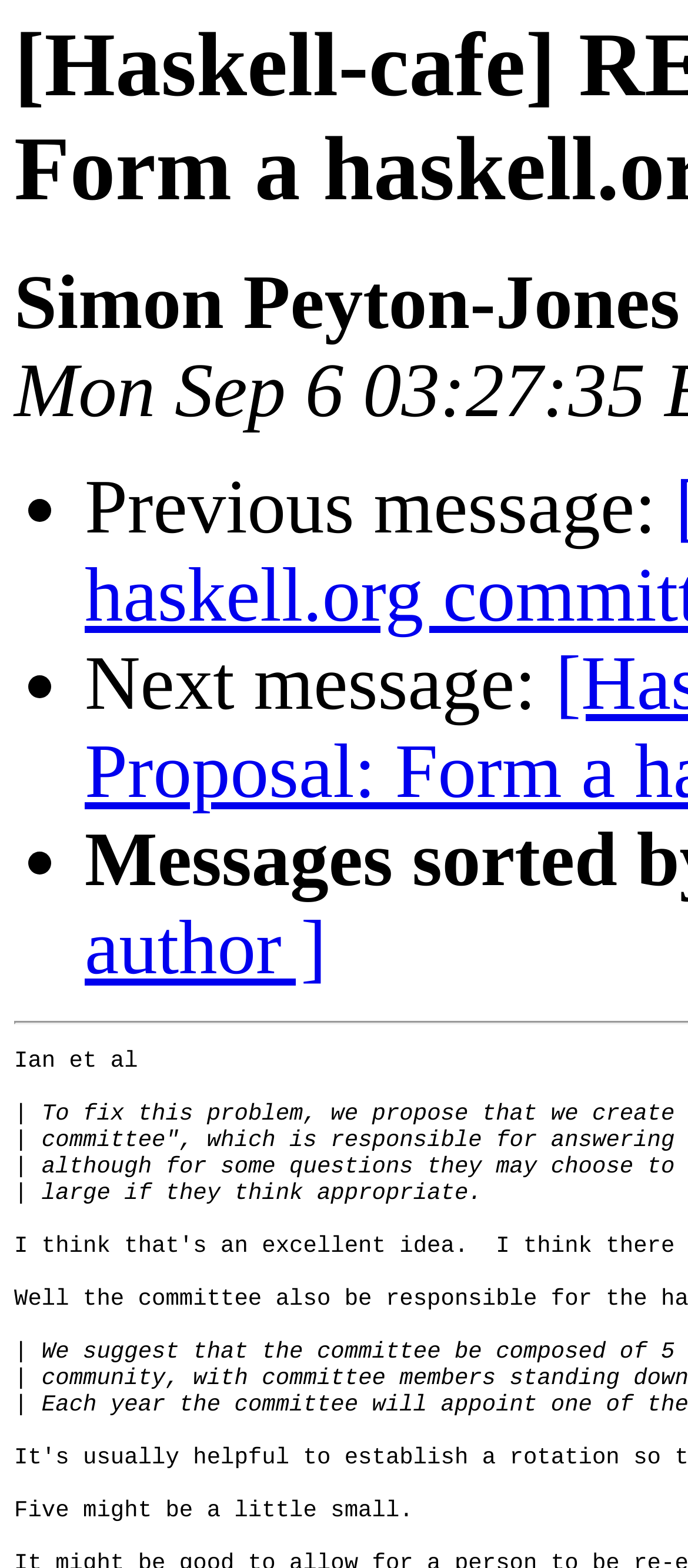What is the content of the message? Please answer the question using a single word or phrase based on the image.

Ian et al...